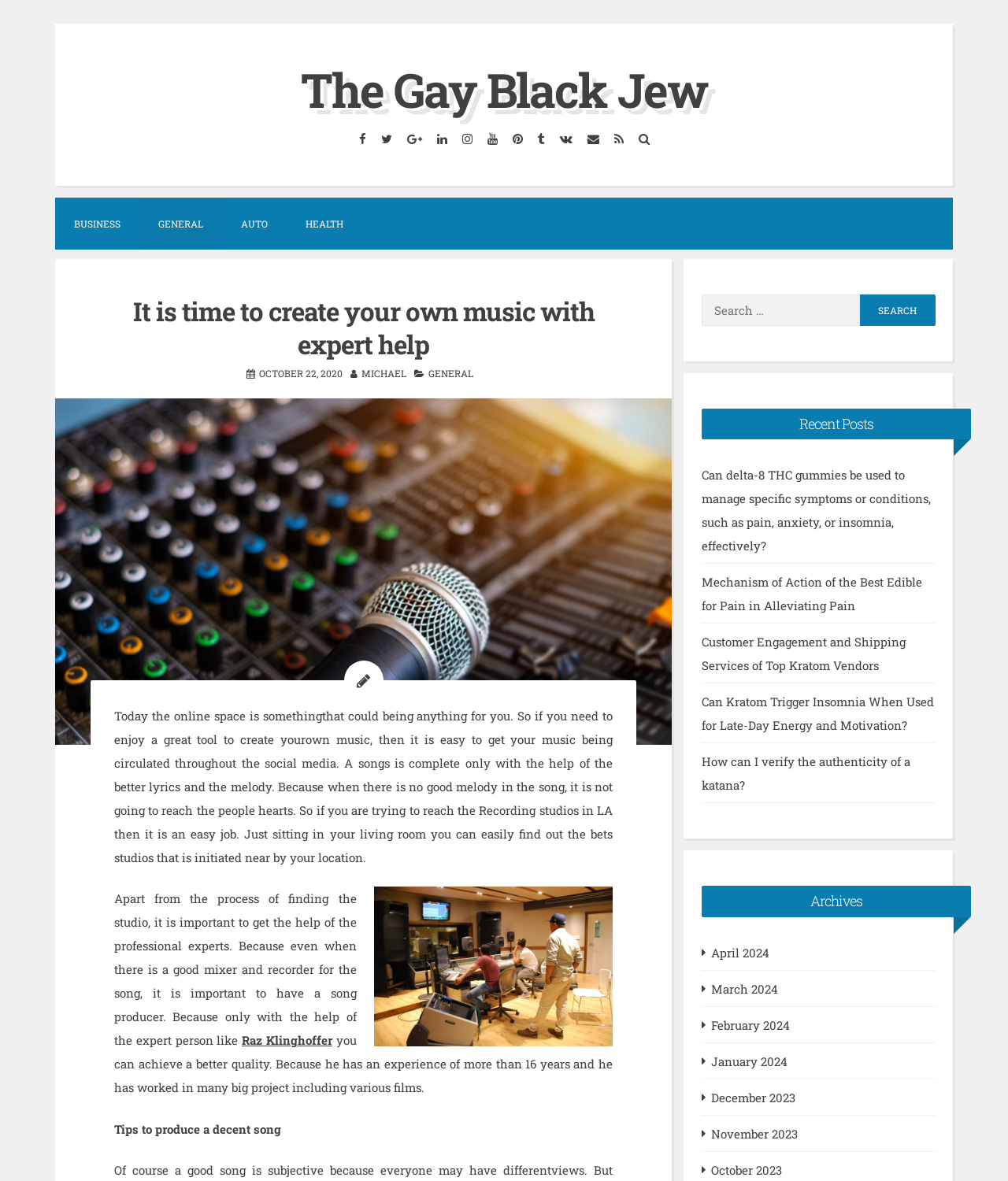Determine the bounding box coordinates of the section I need to click to execute the following instruction: "Search for something". Provide the coordinates as four float numbers between 0 and 1, i.e., [left, top, right, bottom].

[0.696, 0.249, 0.853, 0.276]